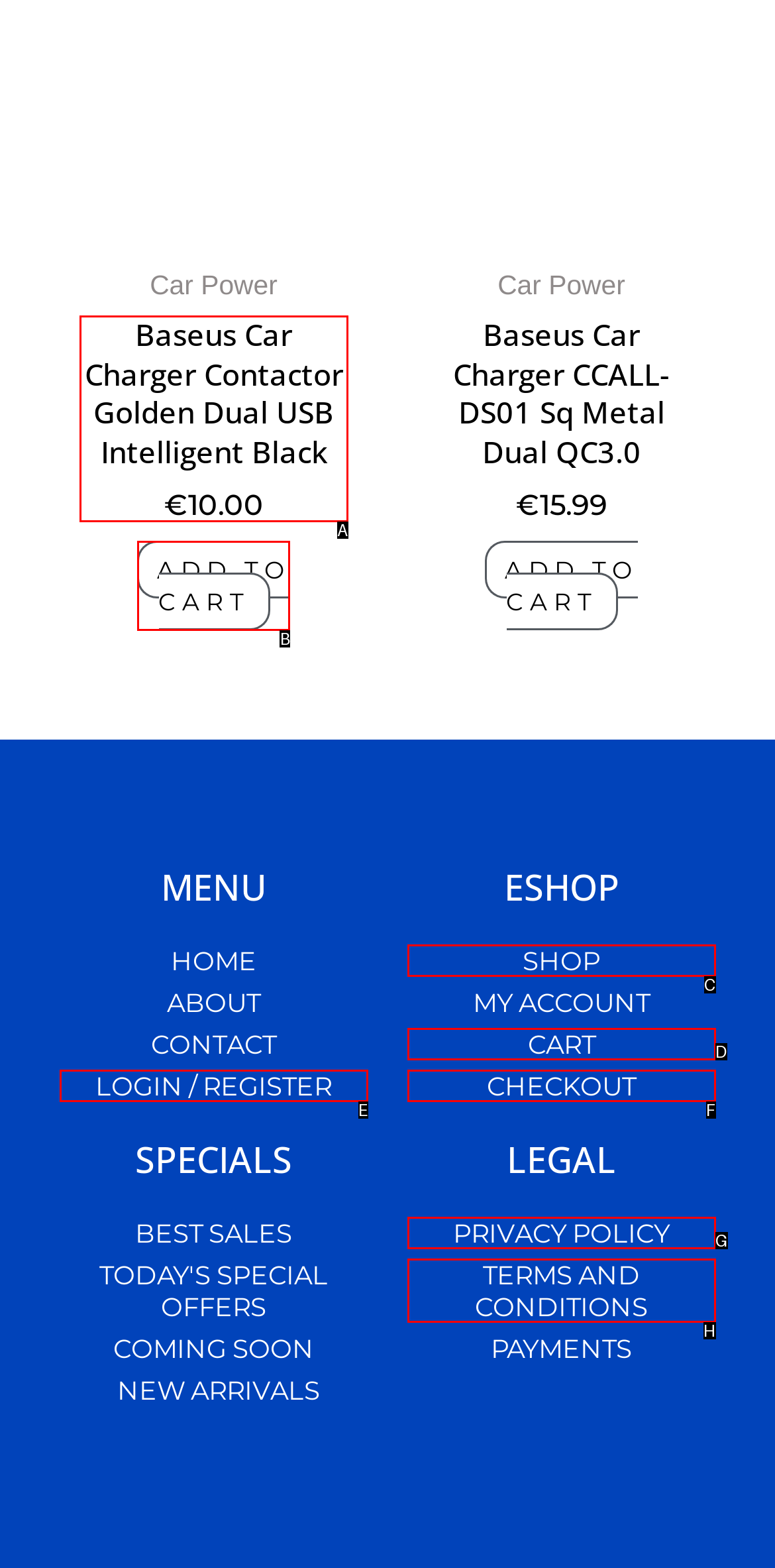Select the HTML element that should be clicked to accomplish the task: Add Baseus Car Charger Contactor Golden Dual USB Intelligent Black to cart Reply with the corresponding letter of the option.

B